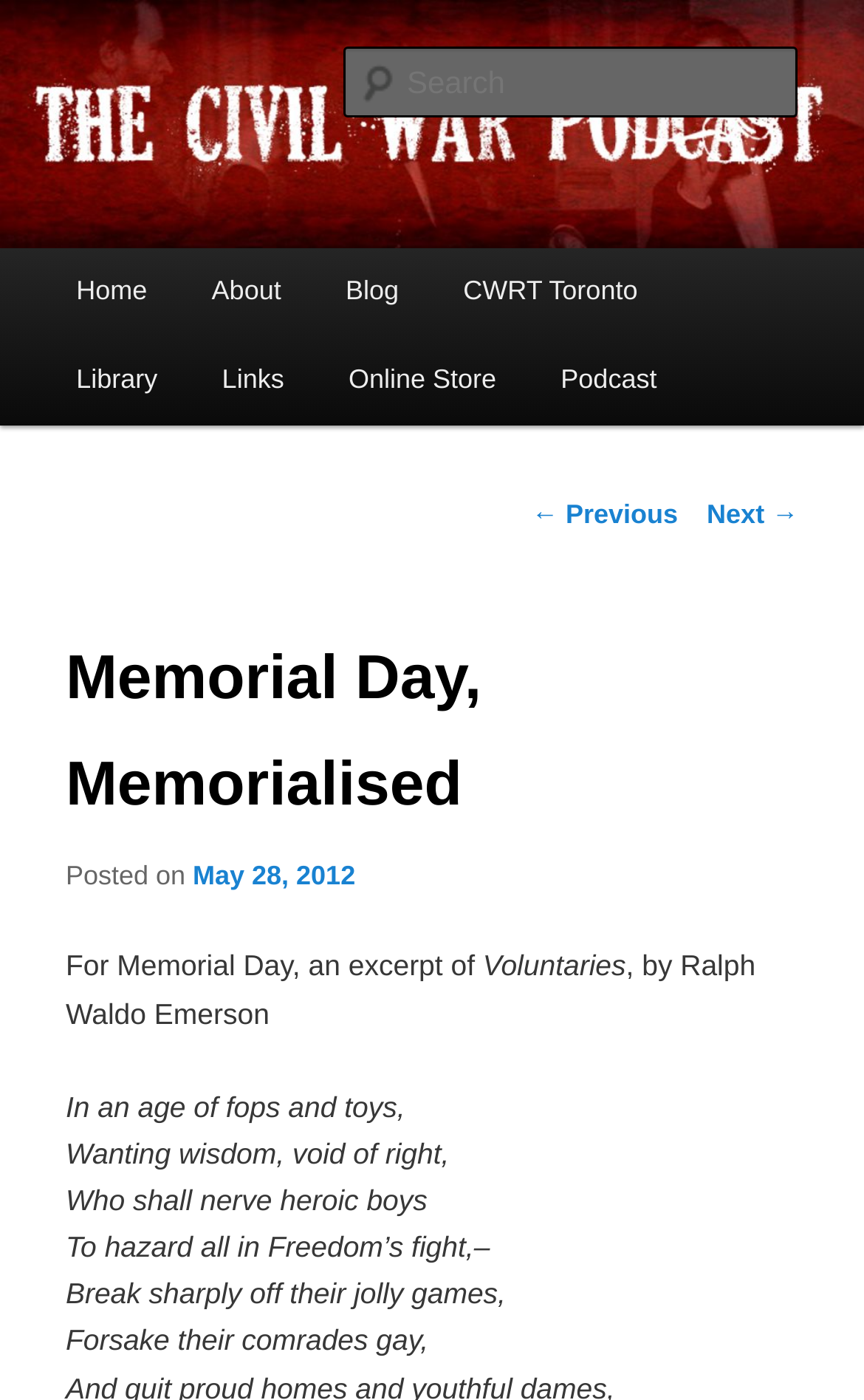Give a one-word or short-phrase answer to the following question: 
What is the title of the poem?

Voluntaries